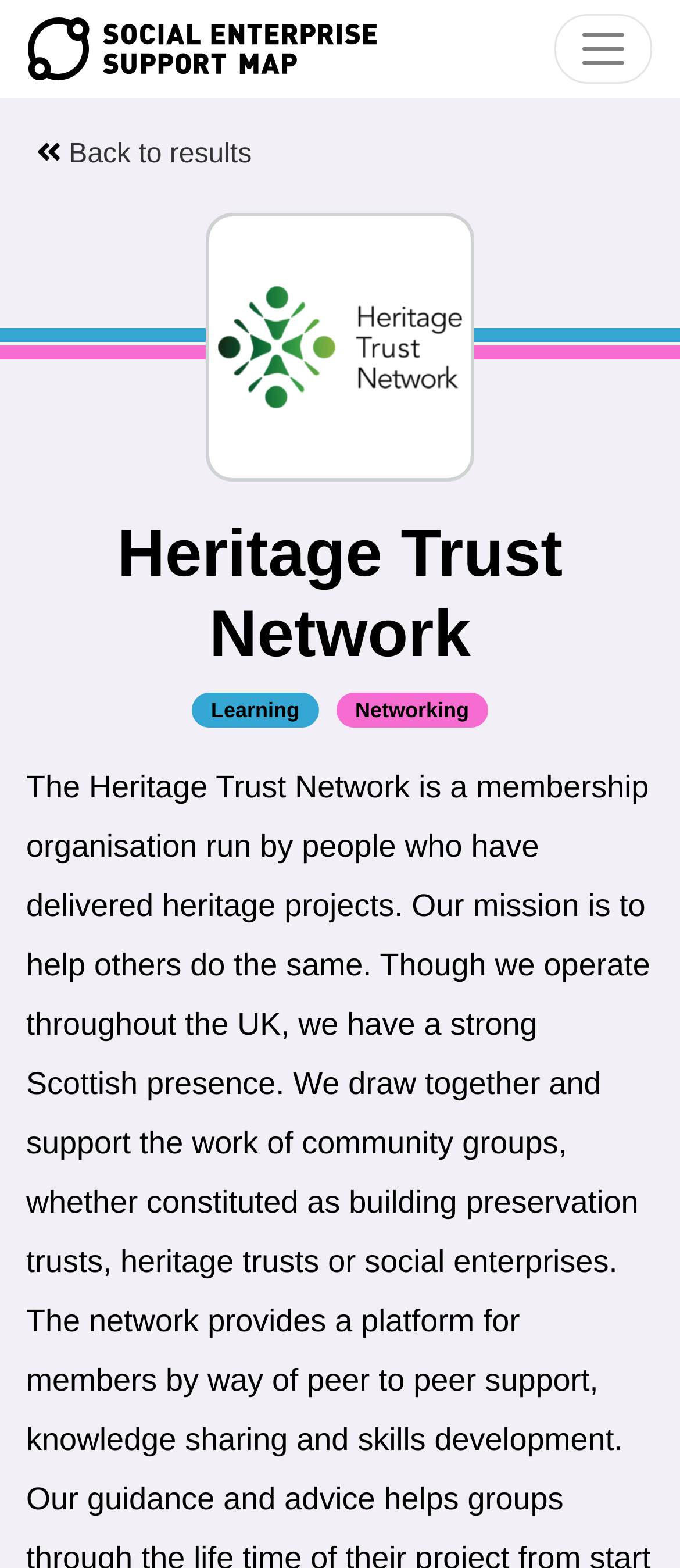Provide a brief response using a word or short phrase to this question:
What are the two main categories on the webpage?

Learning, Networking